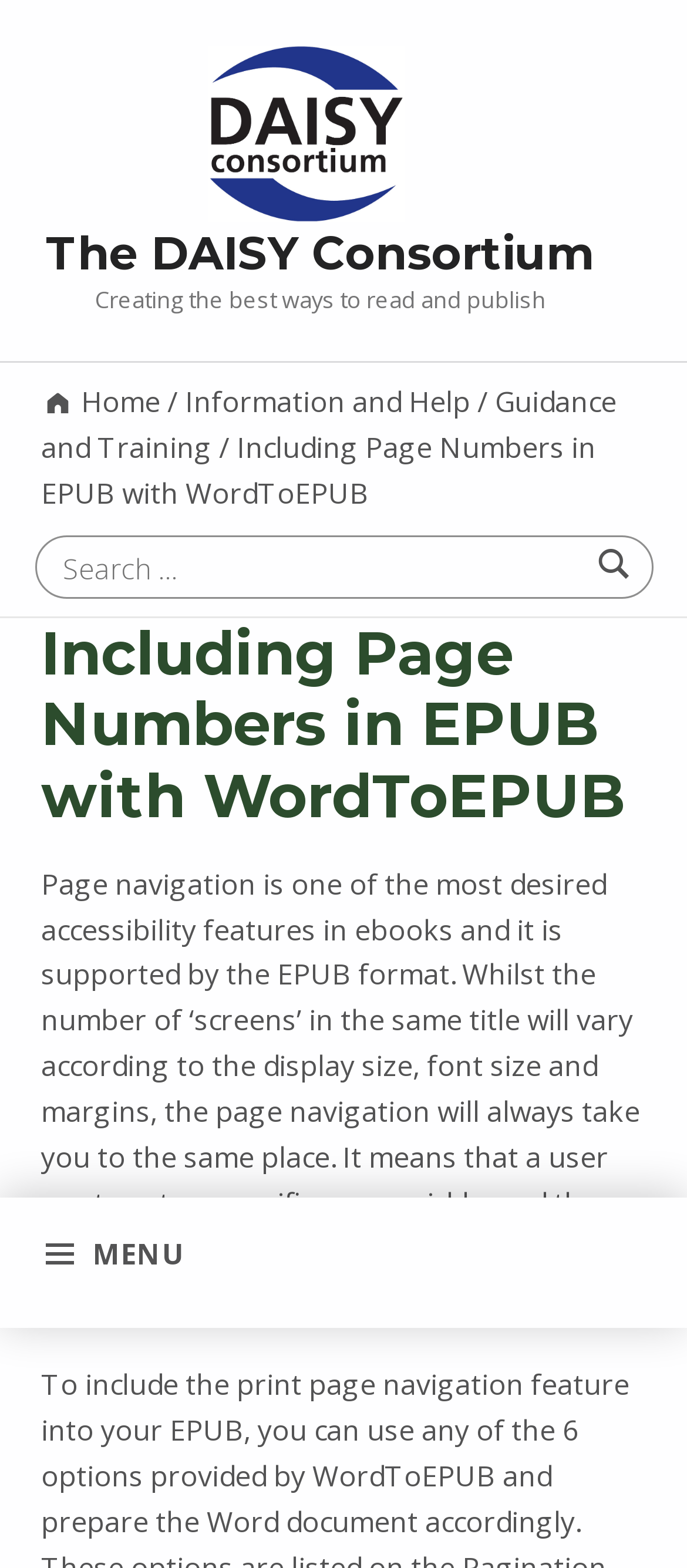What is the purpose of the search box?
Examine the image and give a concise answer in one word or a short phrase.

Search for information